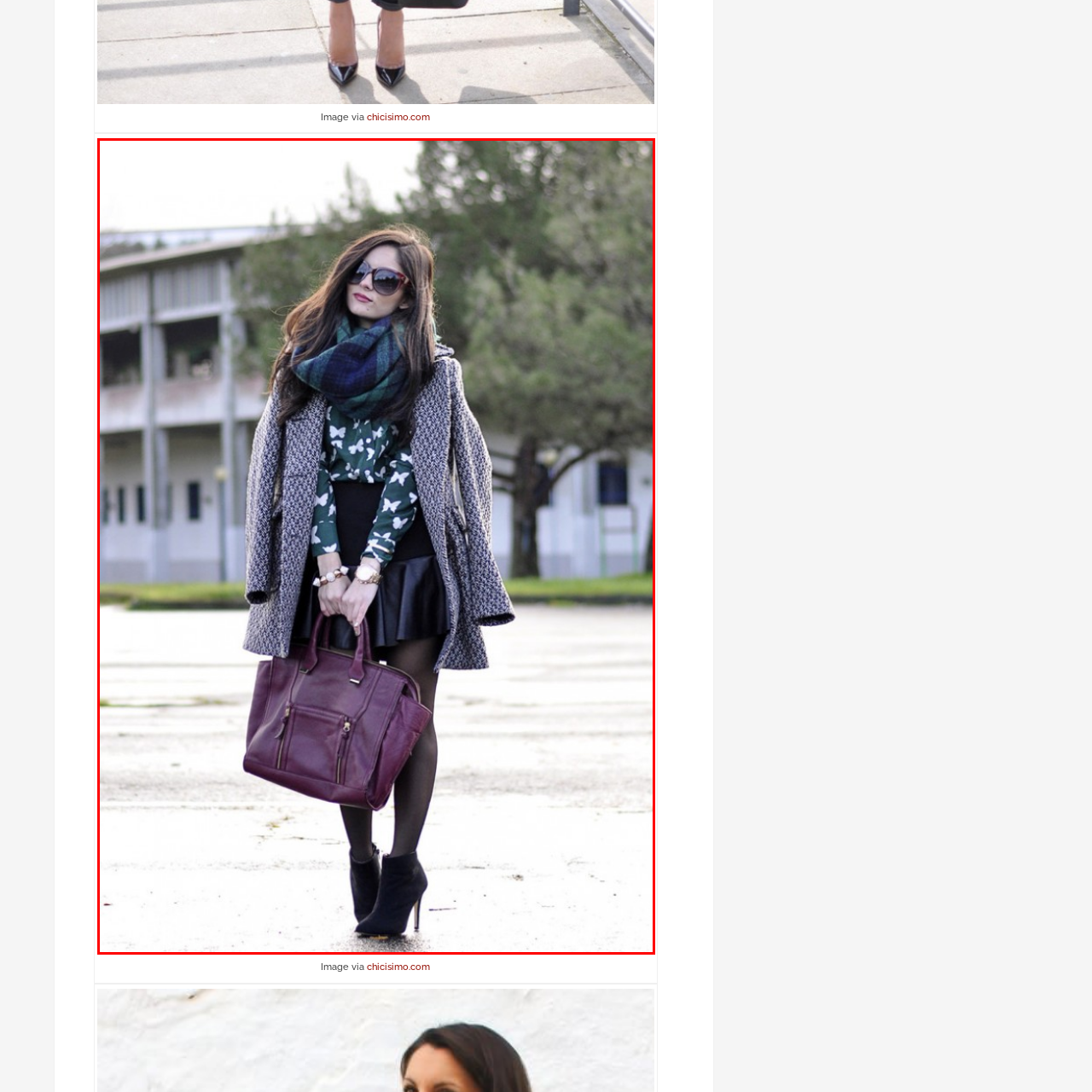What is the purpose of the plaid tartan scarf?
Focus on the visual details within the red bounding box and provide an in-depth answer based on your observations.

According to the caption, the plaid tartan scarf wrapped around the model's neck provides both comfort and a pop of color, which are its primary purposes in the outfit.